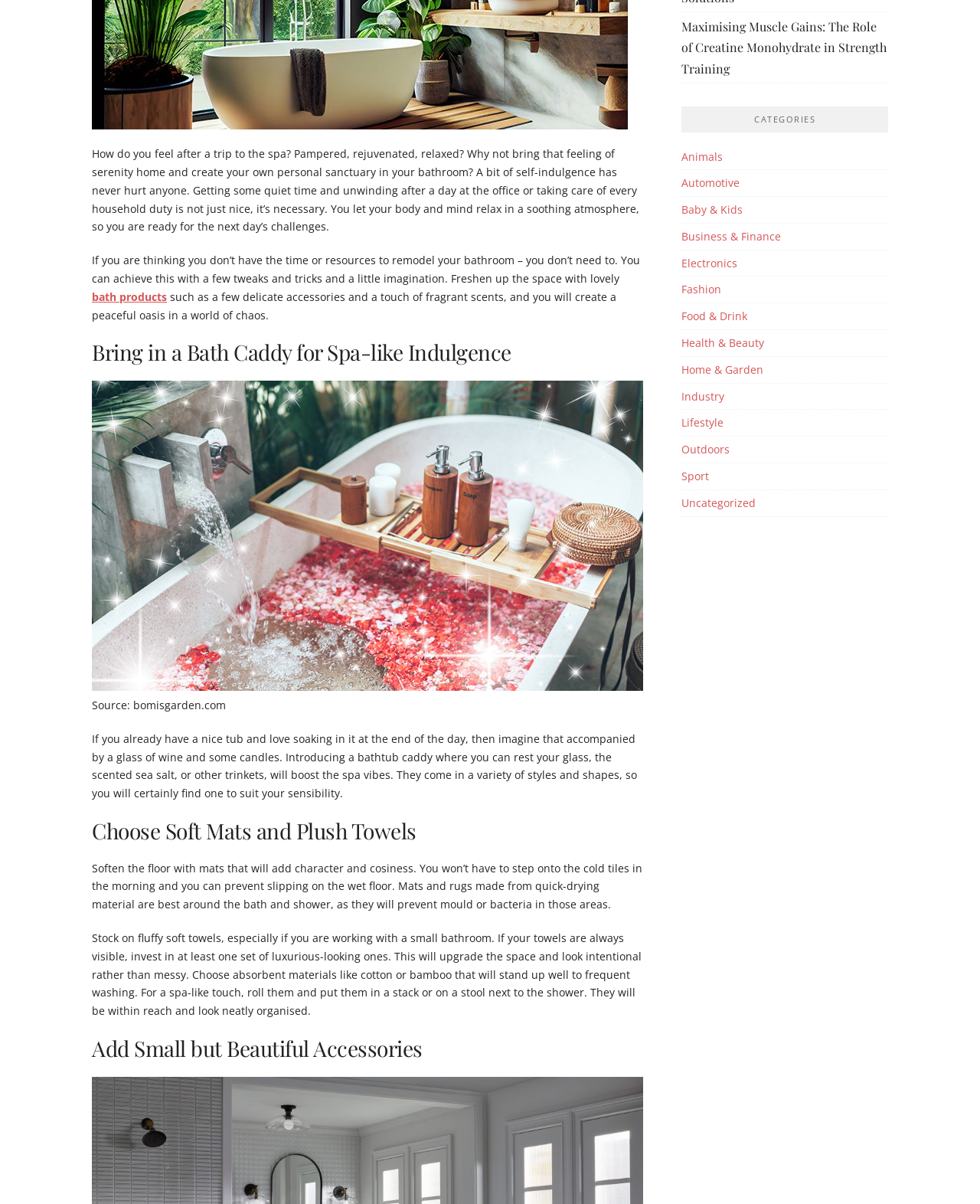Locate the bounding box coordinates of the UI element described by: "Electronics". Provide the coordinates as four float numbers between 0 and 1, formatted as [left, top, right, bottom].

[0.695, 0.212, 0.752, 0.224]